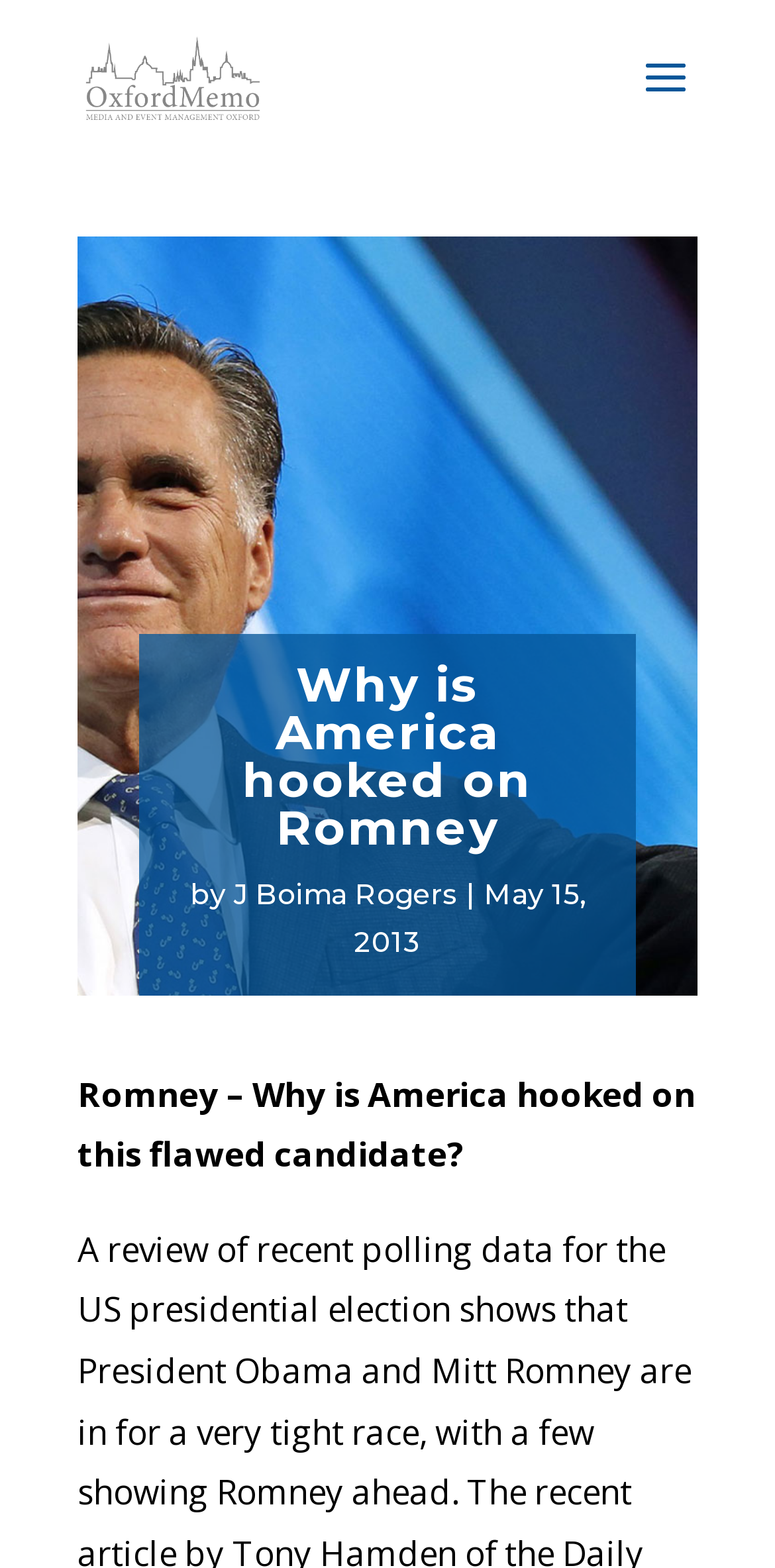Answer succinctly with a single word or phrase:
What is the name of the organization?

Media and Event Management Oxford